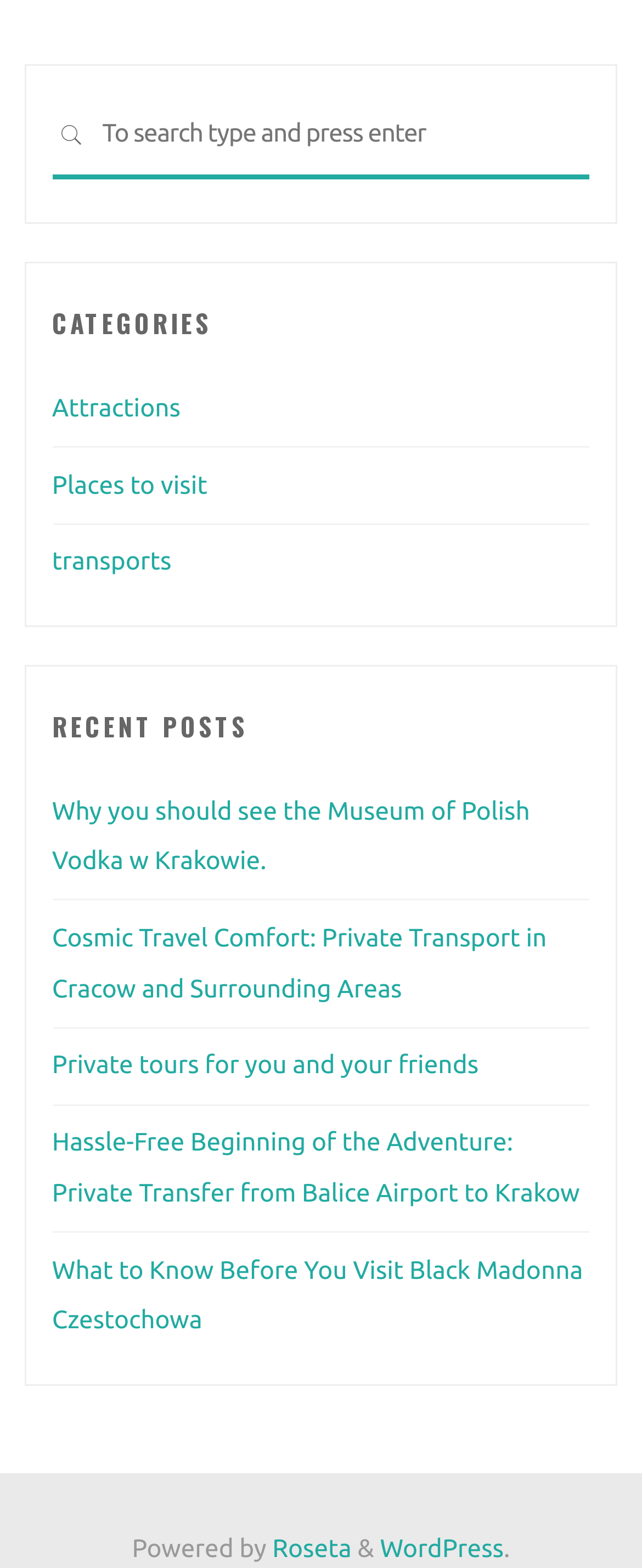Respond with a single word or phrase for the following question: 
What is the purpose of the search box?

To search for something